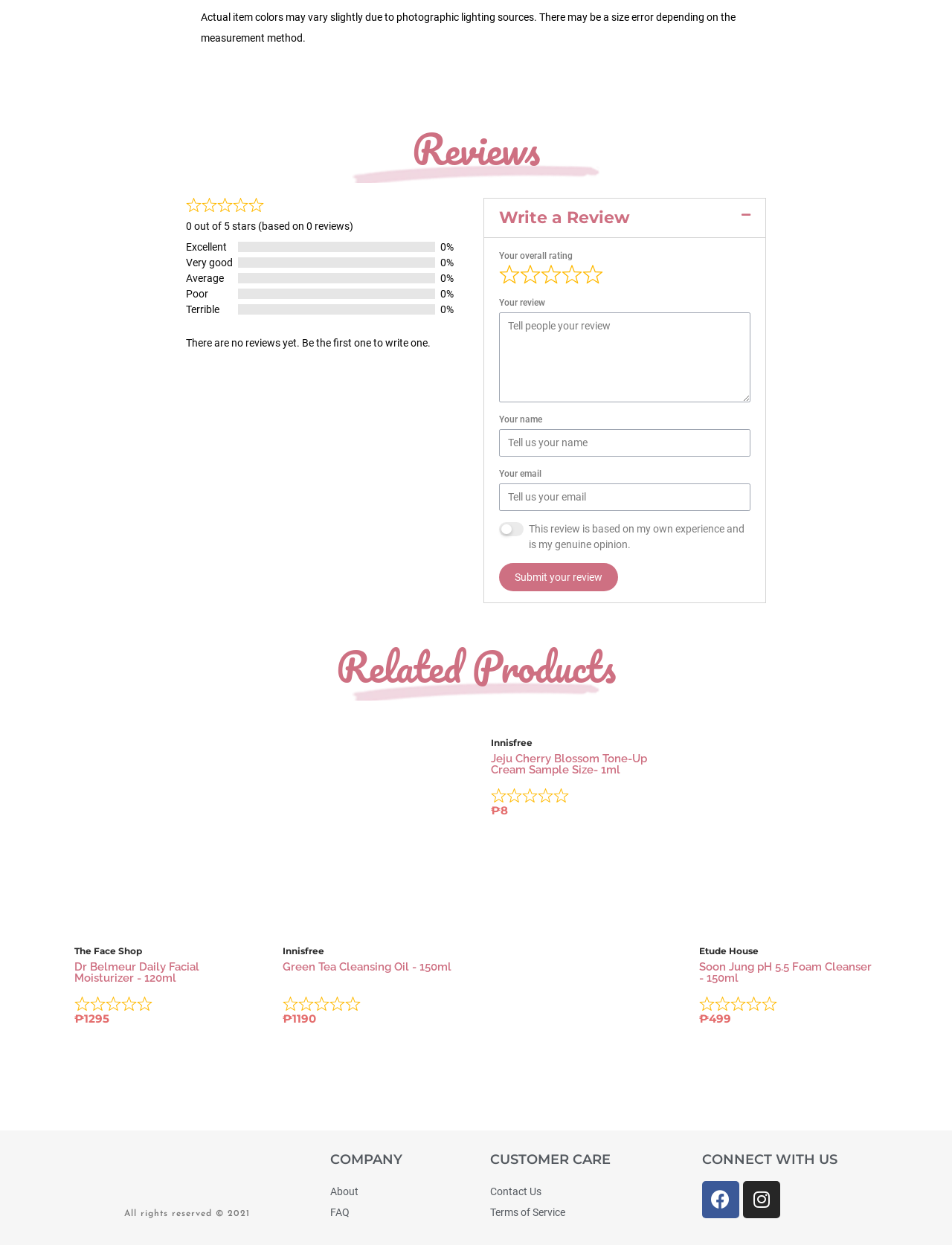Give a concise answer using only one word or phrase for this question:
How many related products are displayed on the webpage?

4